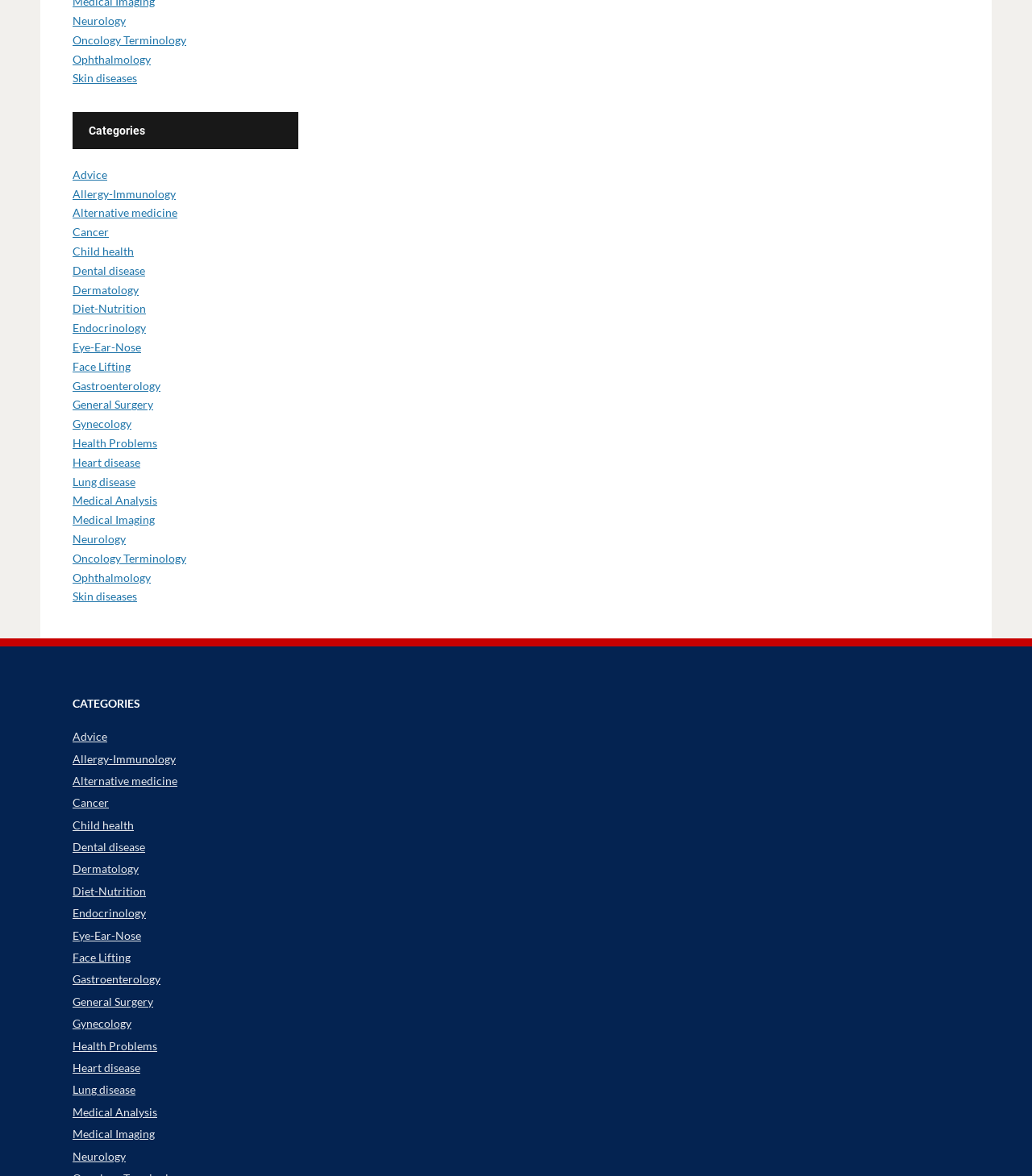Provide the bounding box for the UI element matching this description: "Ophthalmology".

[0.07, 0.044, 0.146, 0.056]